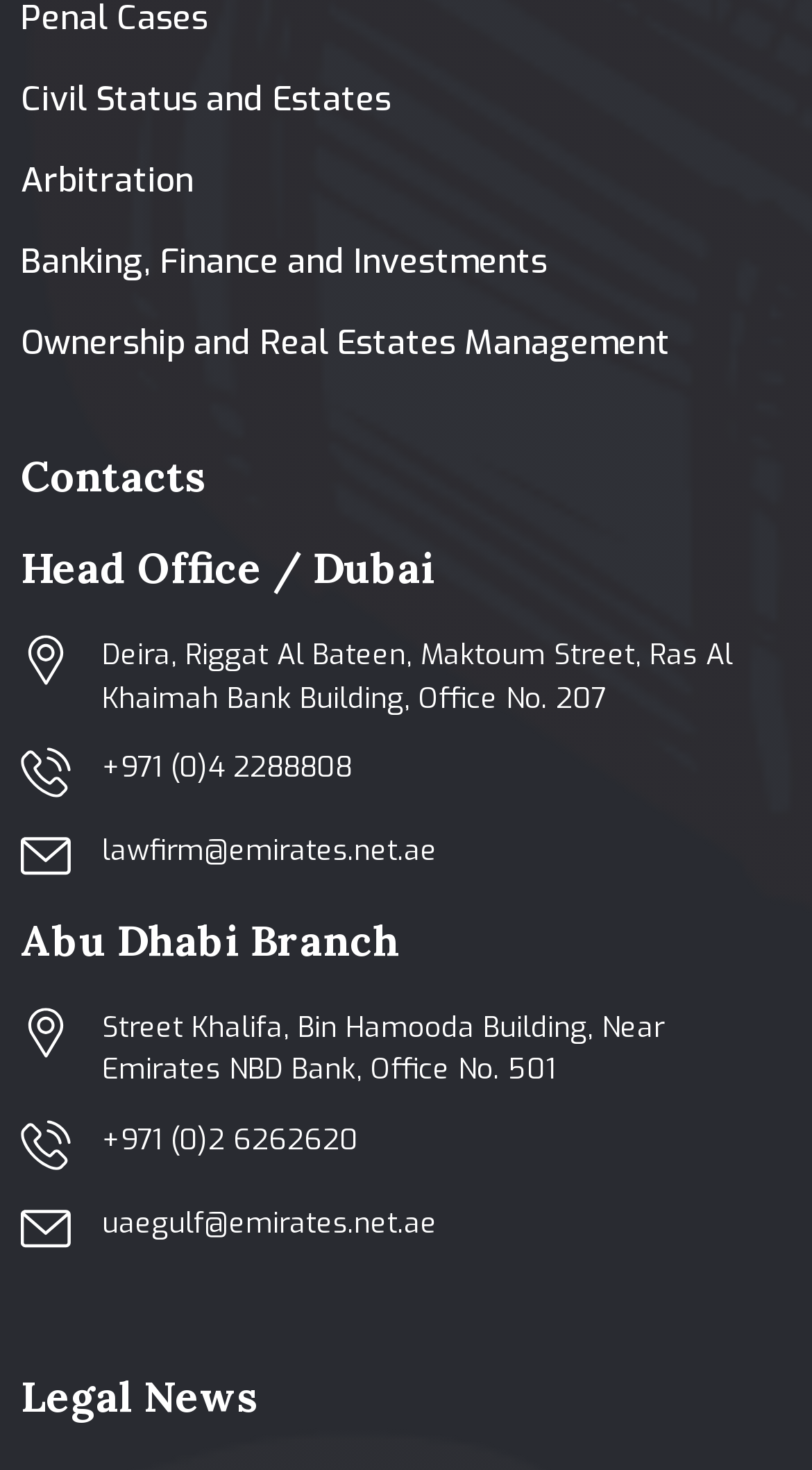Please identify the bounding box coordinates of the element I should click to complete this instruction: 'Send an email to lawfirm@emirates.net.ae'. The coordinates should be given as four float numbers between 0 and 1, like this: [left, top, right, bottom].

[0.126, 0.567, 0.539, 0.591]